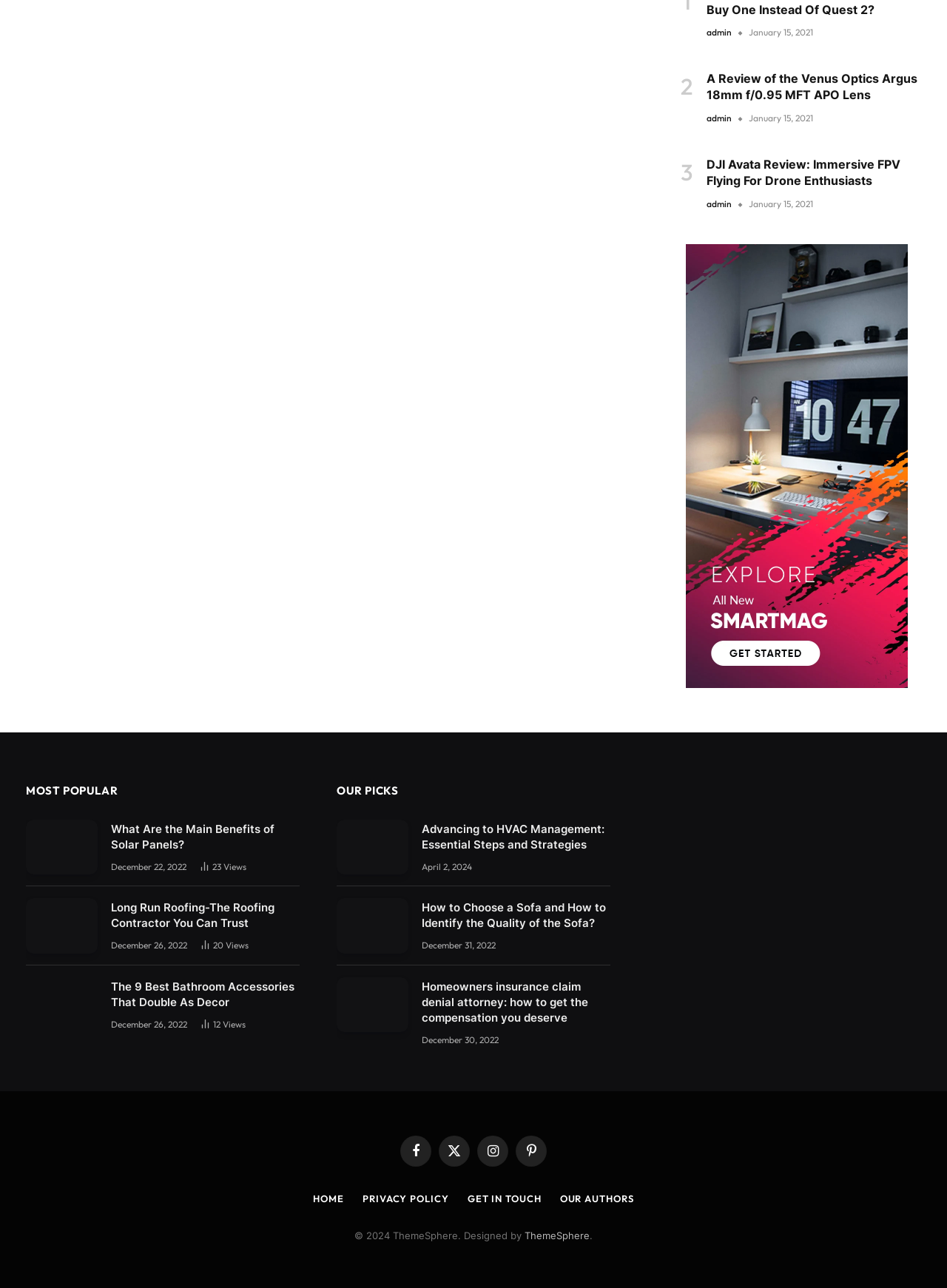Identify the bounding box coordinates of the section to be clicked to complete the task described by the following instruction: "Check the 'Homeowners insurance claim denial attorney' article". The coordinates should be four float numbers between 0 and 1, formatted as [left, top, right, bottom].

[0.355, 0.759, 0.431, 0.801]